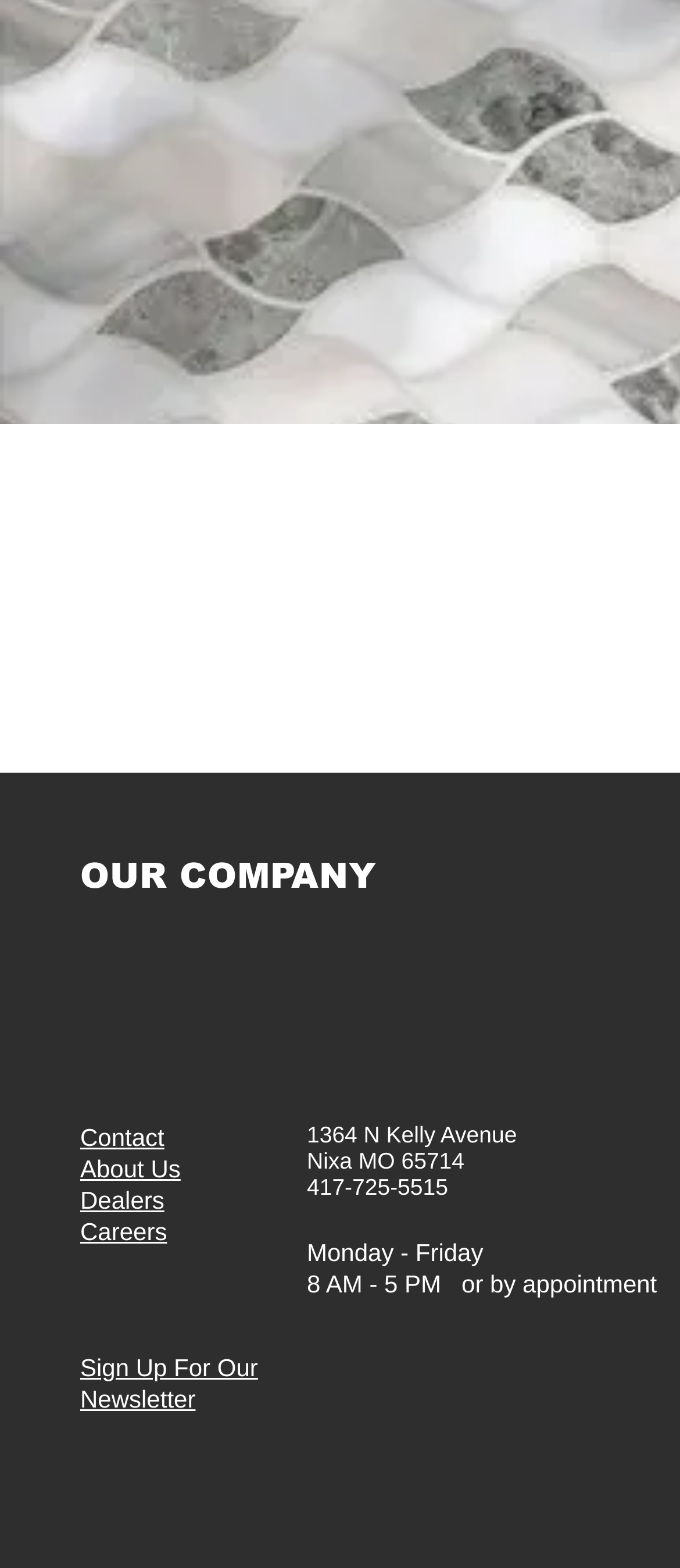How many navigation links are in the top section of the webpage?
Provide a concise answer using a single word or phrase based on the image.

5